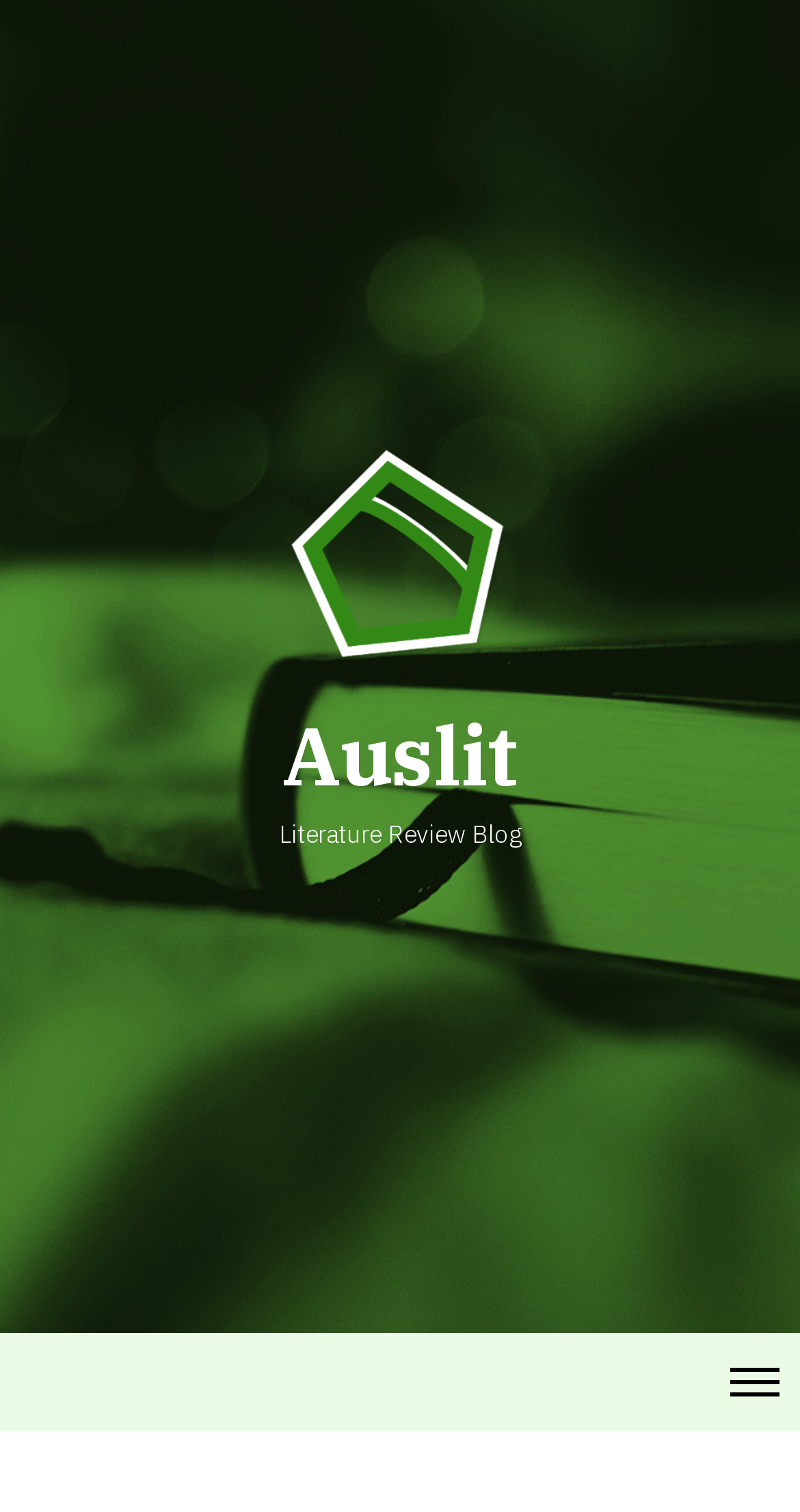Locate the bounding box of the user interface element based on this description: "parent_node: Auslit".

[0.346, 0.351, 0.654, 0.379]